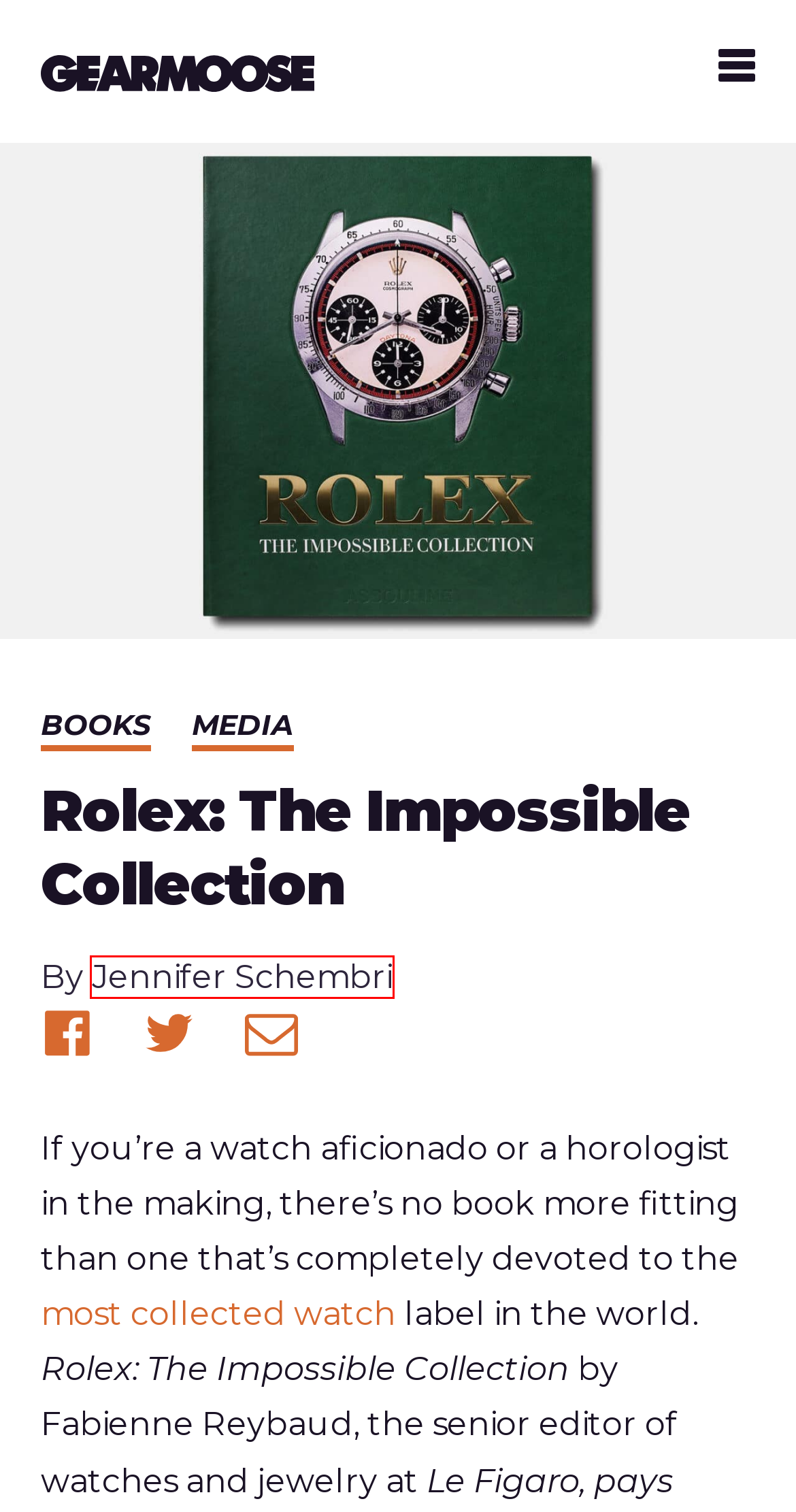Observe the provided screenshot of a webpage with a red bounding box around a specific UI element. Choose the webpage description that best fits the new webpage after you click on the highlighted element. These are your options:
A. The Best Stuff On The Internet. | GearMoose
B. About Us | GearMoose
C. Jennifer Schembri, Author at GearMoose
D. Subscribe | GearMoose
E. The History Of The Iconic Rolex Daytona Cosmograph | GearMoose
F. Books | GearMoose
G. Everyday Carry | GearMoose
H. Media | GearMoose

C